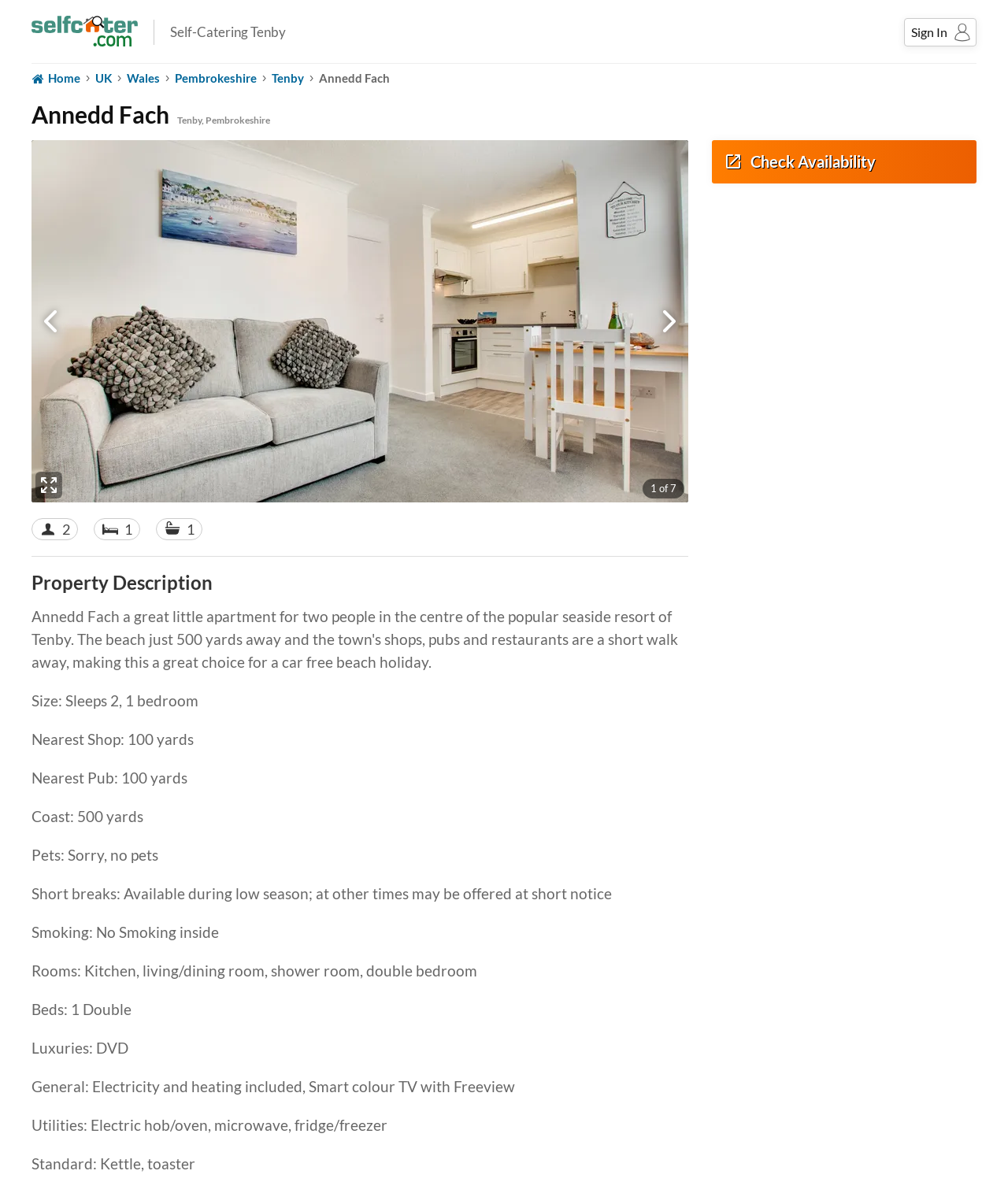Answer succinctly with a single word or phrase:
What is the type of TV available in the property?

Smart colour TV with Freeview